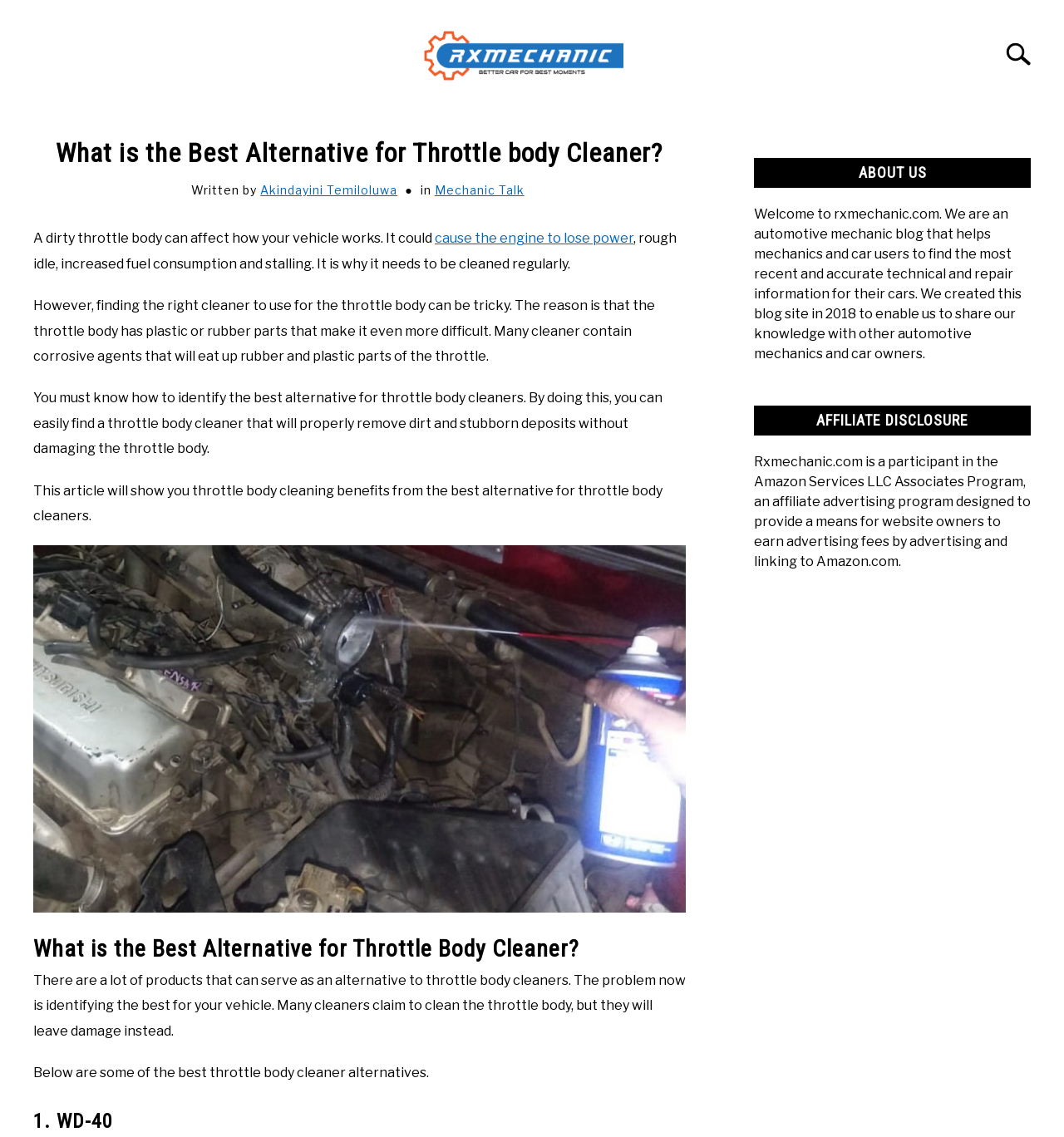With reference to the image, please provide a detailed answer to the following question: What is the position of the search bar on the webpage?

I determined the position of the search bar by looking at the bounding box coordinates of the link 'Search', which has a top-left coordinate of [0.93, 0.022] and a bottom-right coordinate of [1.0, 0.073]. This suggests that the search bar is located in the top-right corner of the webpage.